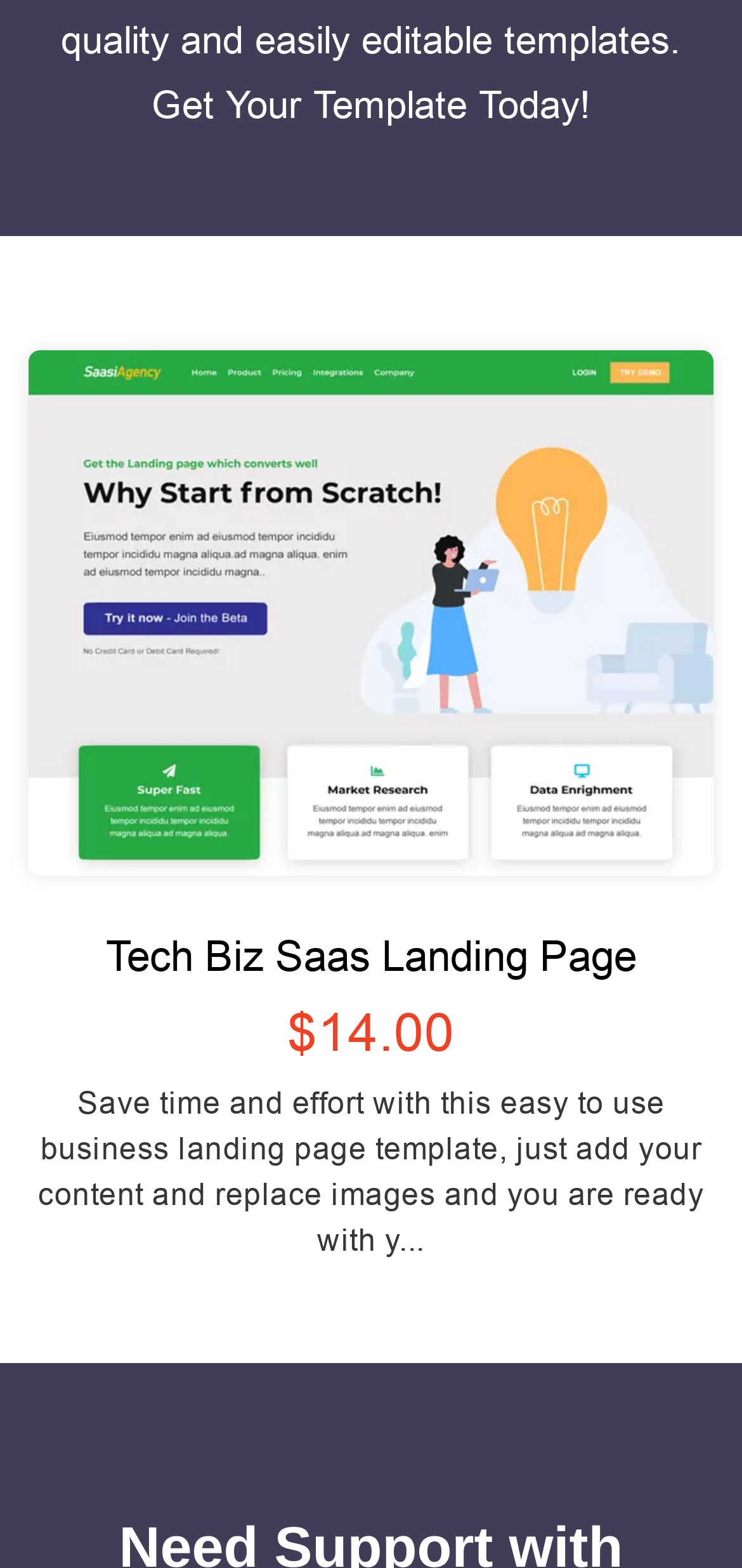Using the provided element description: "Pre-Order", determine the bounding box coordinates of the corresponding UI element in the screenshot.

None